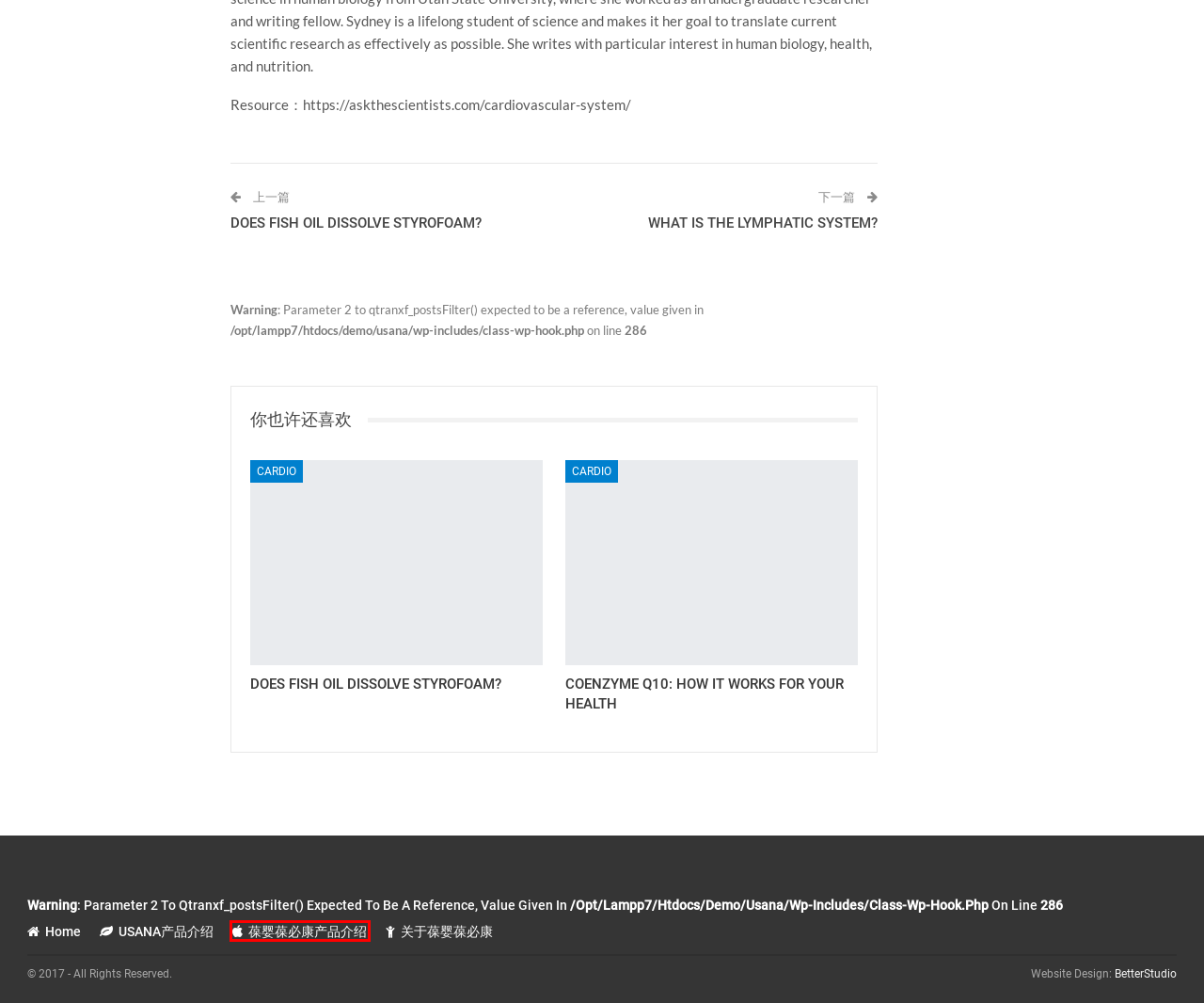Analyze the screenshot of a webpage featuring a red rectangle around an element. Pick the description that best fits the new webpage after interacting with the element inside the red bounding box. Here are the candidates:
A. Cardio – U Buddy
B. 关于葆婴葆必康 – U Buddy
C. U Buddy – Just another WordPress site
D. 葆婴葆必康产品介绍 – U Buddy
E. COENZYME Q10: HOW IT WORKS FOR YOUR HEALTH – U Buddy
F. DOES FISH OIL DISSOLVE STYROFOAM? – U Buddy
G. USANA产品介绍 – U Buddy
H. WHAT IS THE LYMPHATIC SYSTEM? – U Buddy

D